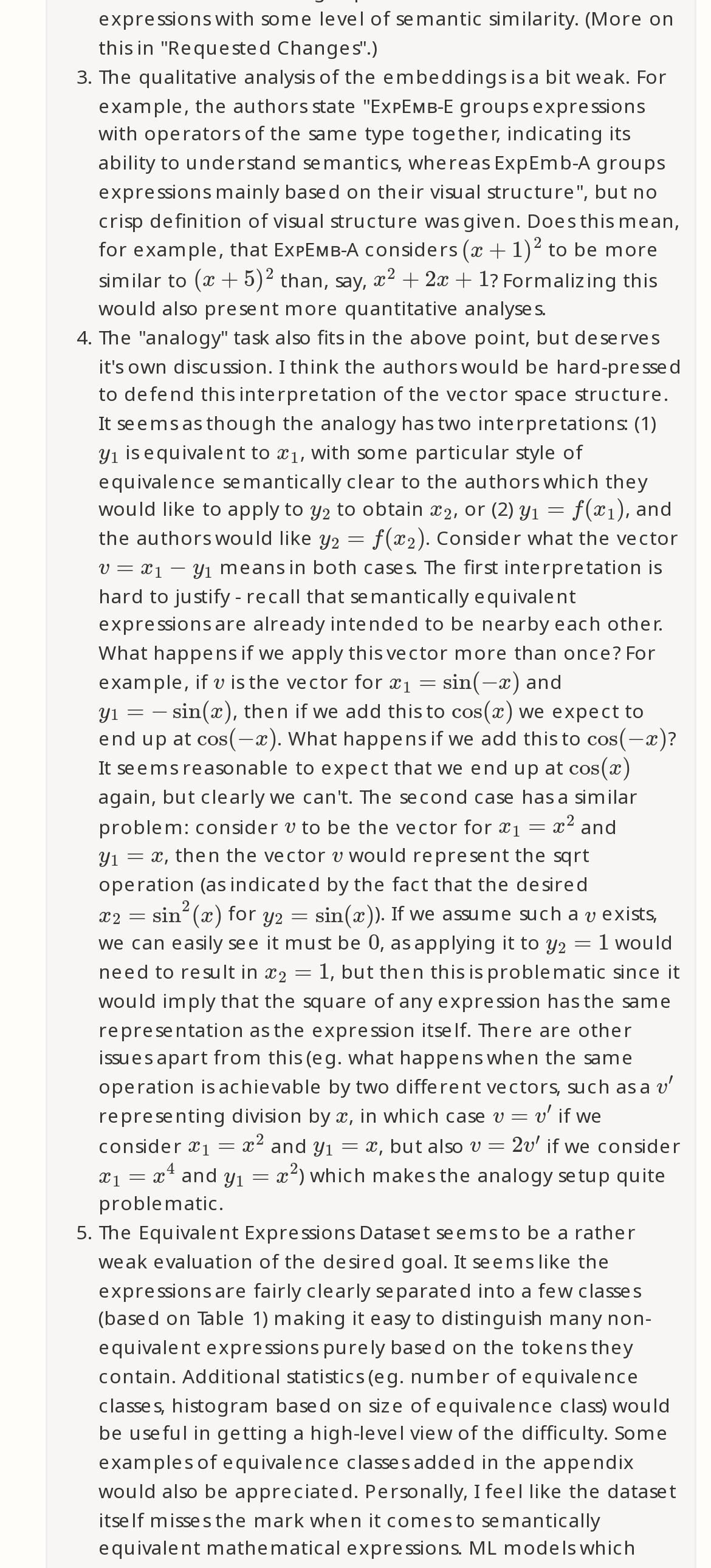Locate the bounding box coordinates of the area where you should click to accomplish the instruction: "analyze the mathematical notation".

[0.138, 0.278, 0.173, 0.291]